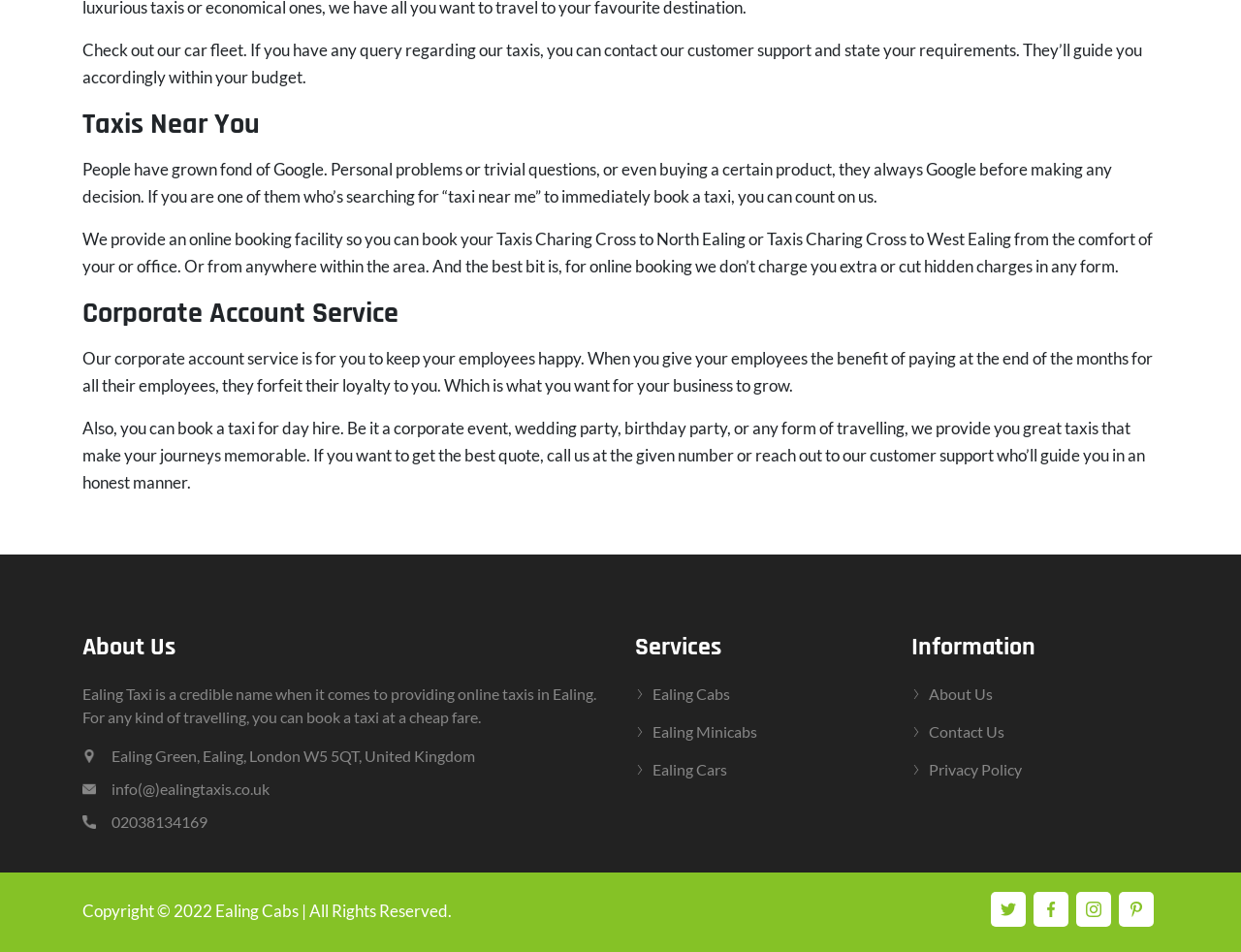What is the location of the company?
Please respond to the question with a detailed and well-explained answer.

The location of the company is mentioned in the StaticText element with the text 'Ealing Green, Ealing, London W5 5QT, United Kingdom'.